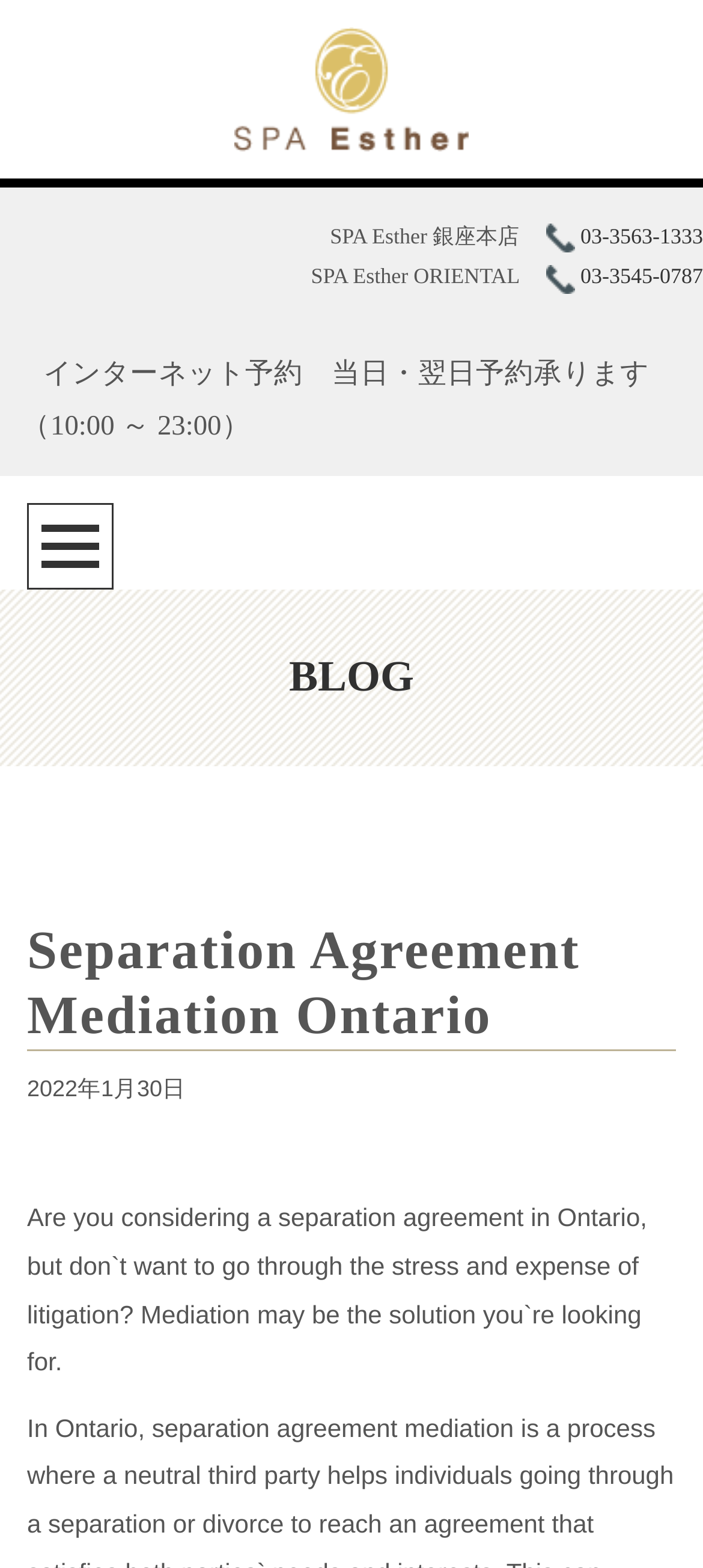What is the purpose of the blog section?
Please use the image to provide a one-word or short phrase answer.

To provide information